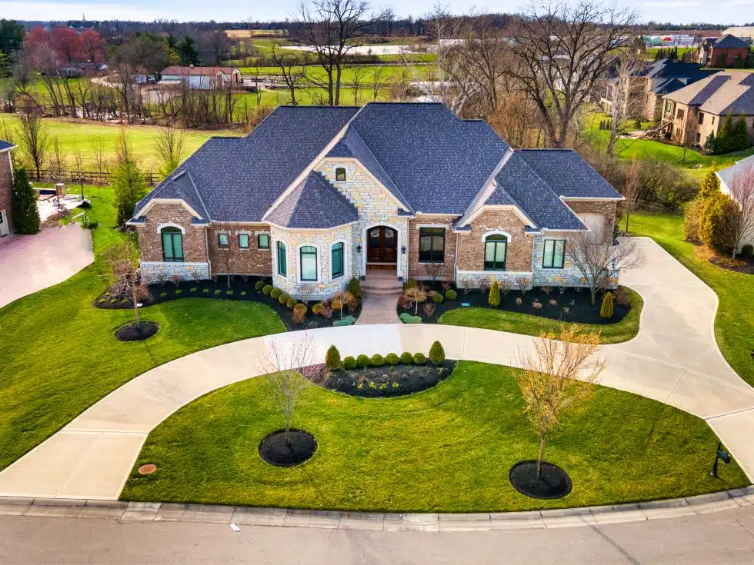What shape is the driveway?
Refer to the image and provide a detailed answer to the question.

The caption describes the driveway as 'circular', which implies that it is a curved path that leads to the entrance of the house, providing a smooth and elegant visual flow.